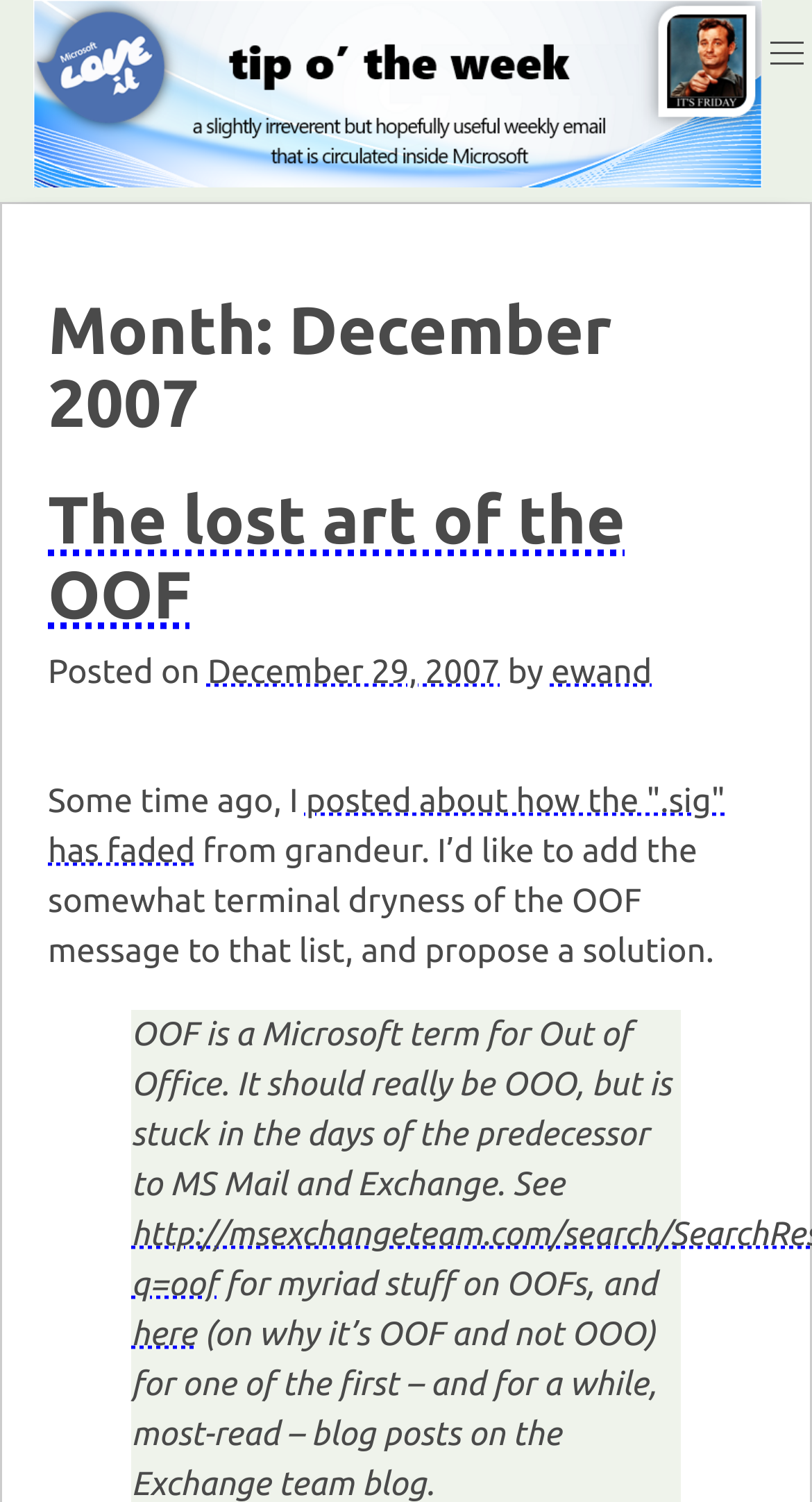Given the webpage screenshot and the description, determine the bounding box coordinates (top-left x, top-left y, bottom-right x, bottom-right y) that define the location of the UI element matching this description: December 29, 2007

[0.255, 0.435, 0.616, 0.46]